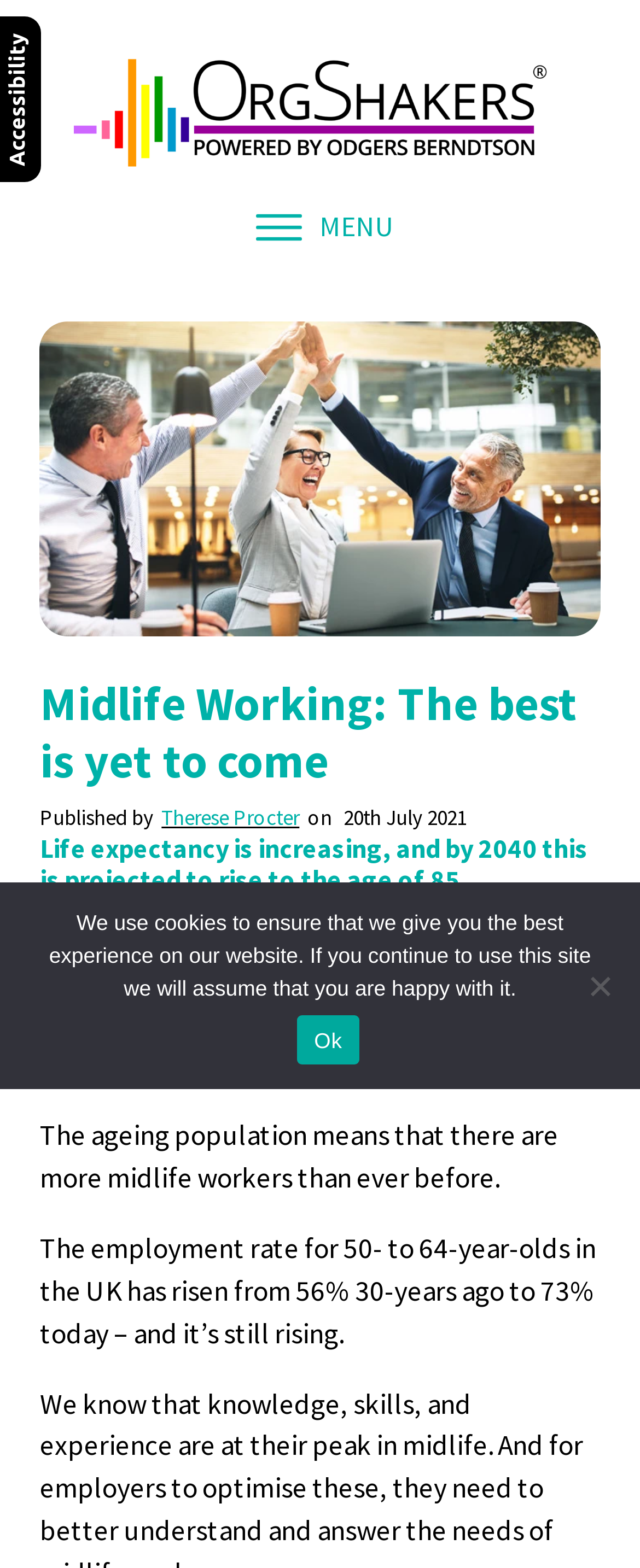Describe every aspect of the webpage comprehensively.

The webpage is about Midlife Working, with a prominent image of "Fi Midlife Workers" taking up most of the top section. Below the image, there is a heading that reads "Midlife Working: The best is yet to come". 

On the top right corner, there is a button labeled "Accessibility" and a link to "Orgshakers :: A global HR consultancy" with an accompanying image. Next to it, there is another button labeled "Open menu" which controls a mobile menu wrapper.

The main content of the webpage starts with a heading that discusses the increasing life expectancy and its implications on the workplace. The text is divided into several paragraphs, with the first one discussing the benefits of increasing life expectancy for the author personally and professionally. The subsequent paragraphs delve into the impact of an ageing population on the workforce, citing statistics on the rising employment rate for 50- to 64-year-olds in the UK.

At the bottom of the page, there is a dialog box for a "Cookie Notice" that informs users about the website's cookie policy. The dialog box has a link to accept the cookies and a generic "No" button.